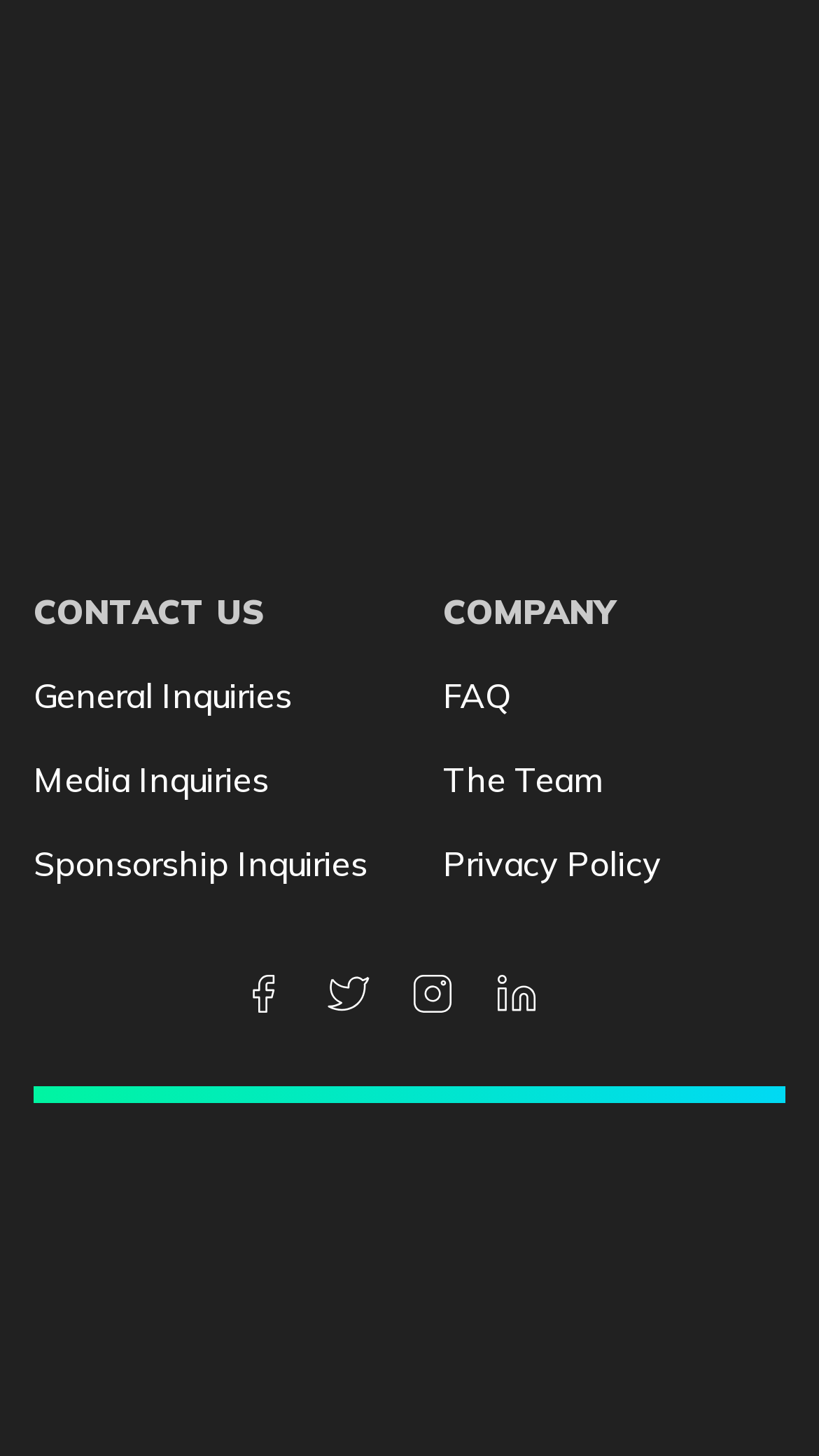Locate the UI element described as follows: "parent_node: CONTACT US aria-label="logo"". Return the bounding box coordinates as four float numbers between 0 and 1 in the order [left, top, right, bottom].

[0.041, 0.286, 0.682, 0.363]